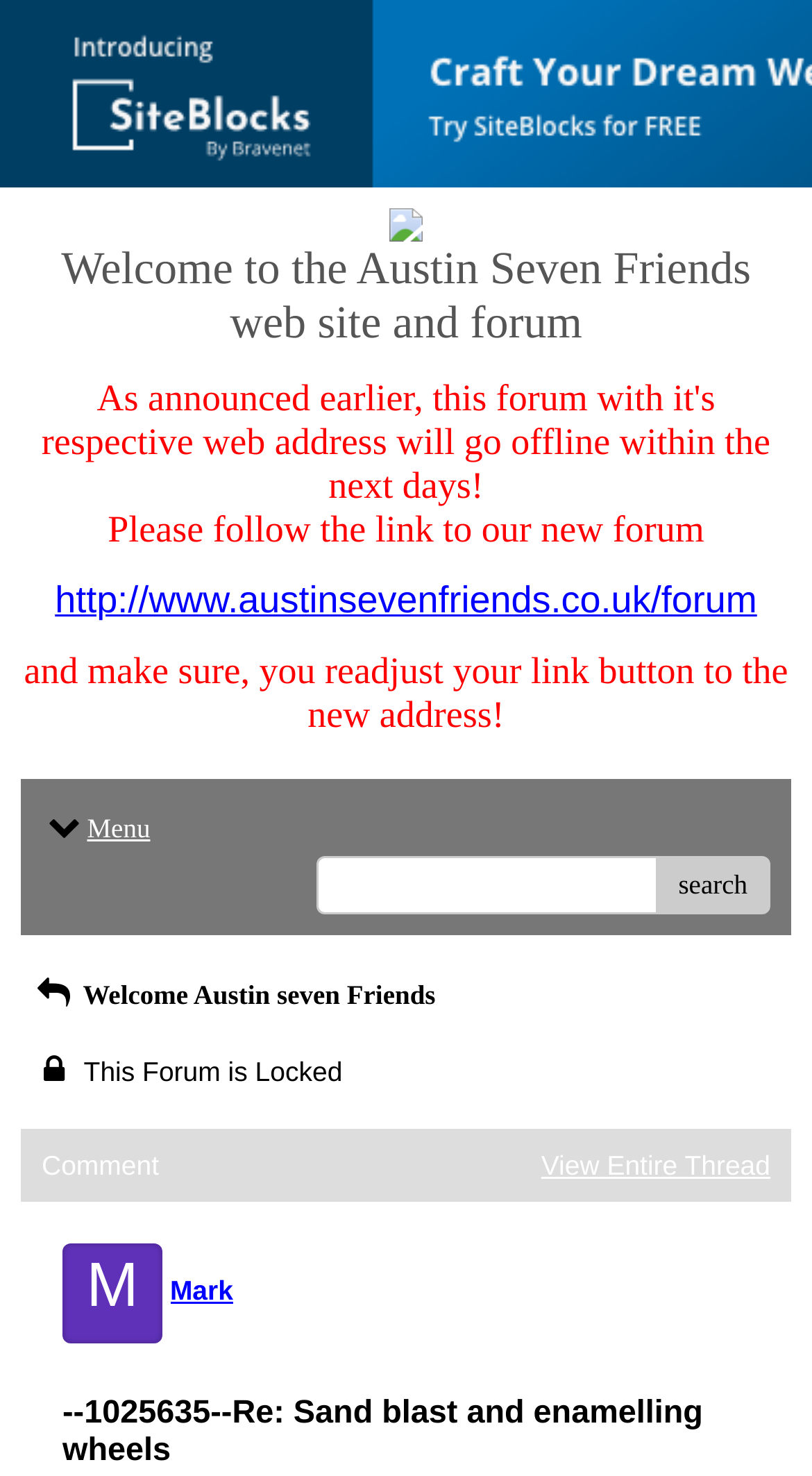What is the new address of the forum?
Refer to the image and provide a one-word or short phrase answer.

http://www.austinsevenfriends.co.uk/forum